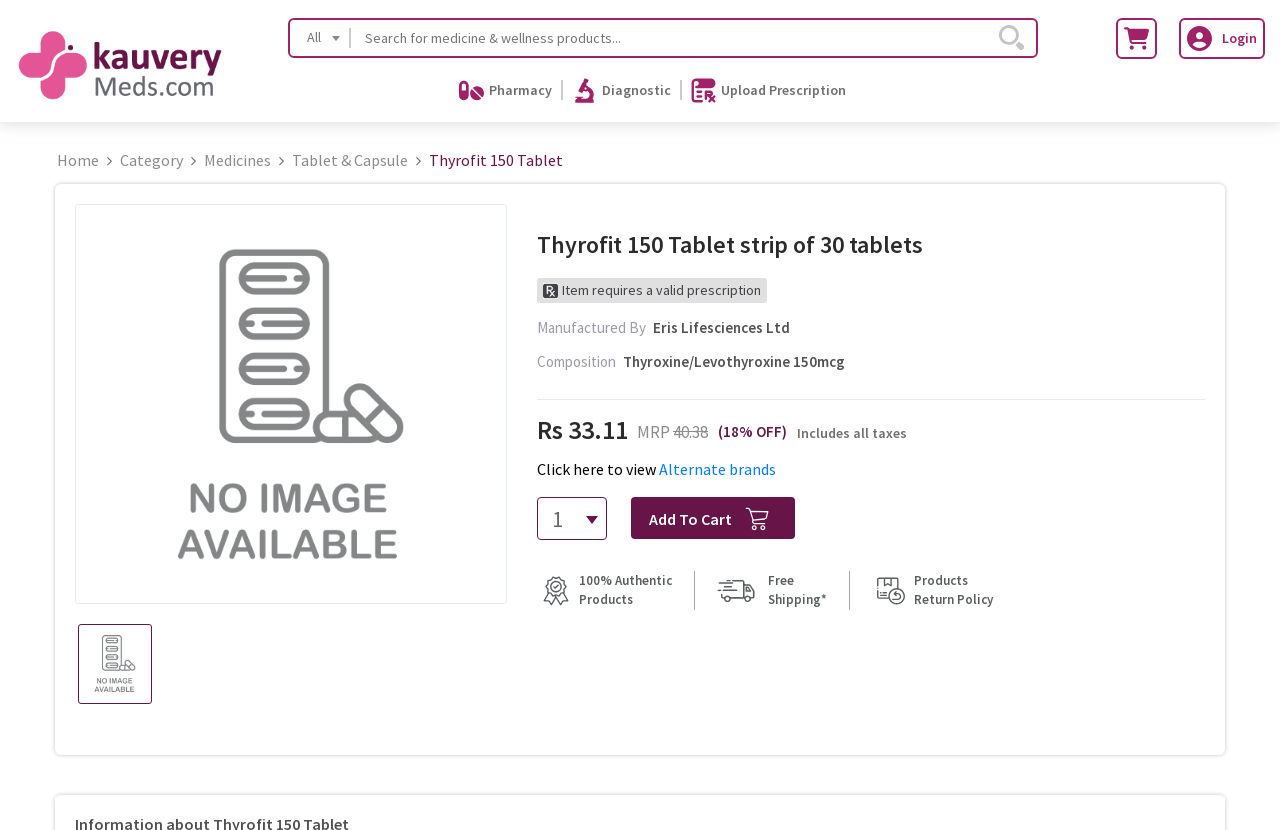Identify the bounding box coordinates of the clickable region required to complete the instruction: "View alternate brands". The coordinates should be given as four float numbers within the range of 0 and 1, i.e., [left, top, right, bottom].

[0.515, 0.553, 0.606, 0.577]